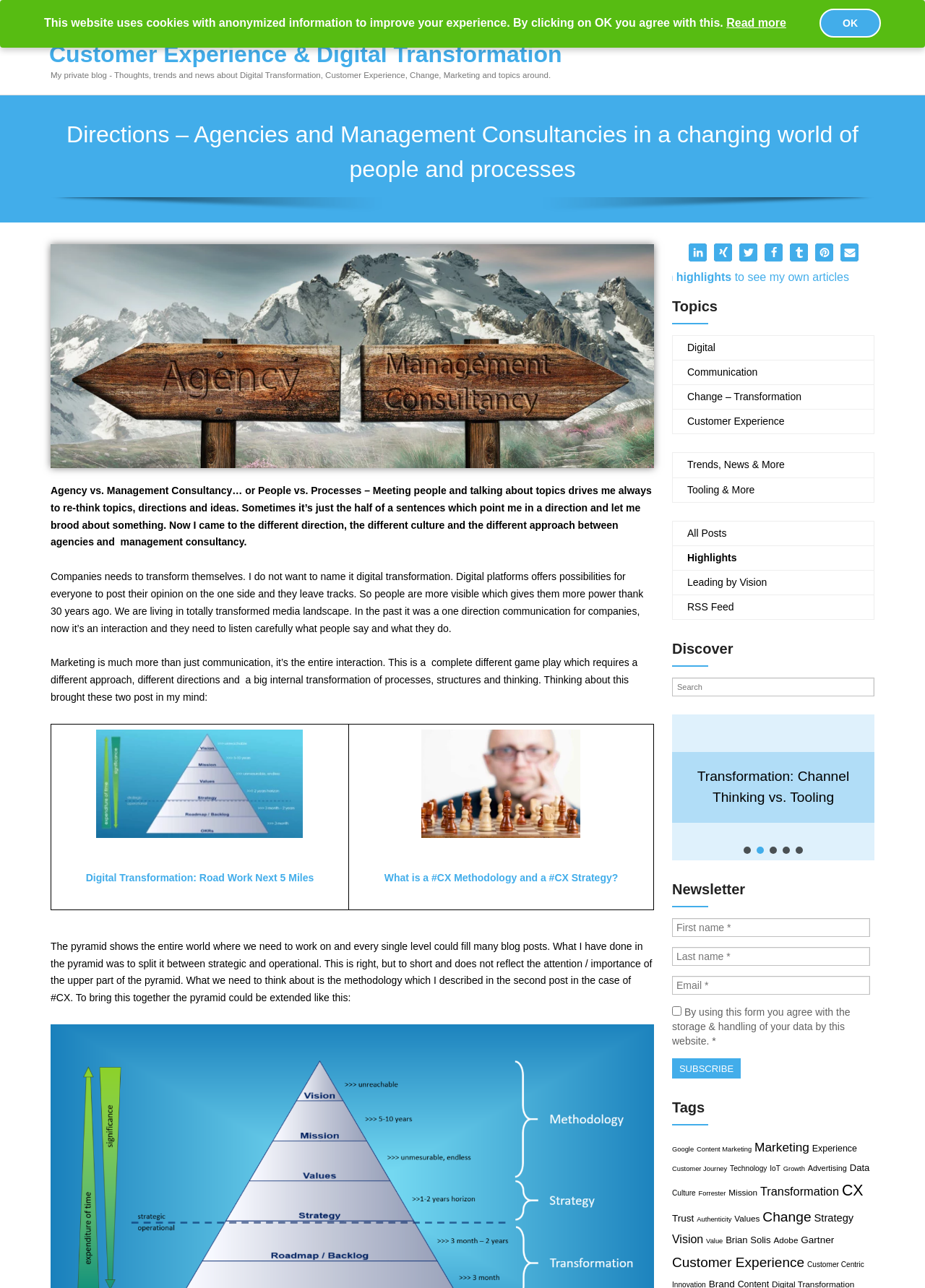Please specify the bounding box coordinates of the clickable region necessary for completing the following instruction: "Search for something". The coordinates must consist of four float numbers between 0 and 1, i.e., [left, top, right, bottom].

[0.054, 0.004, 0.188, 0.015]